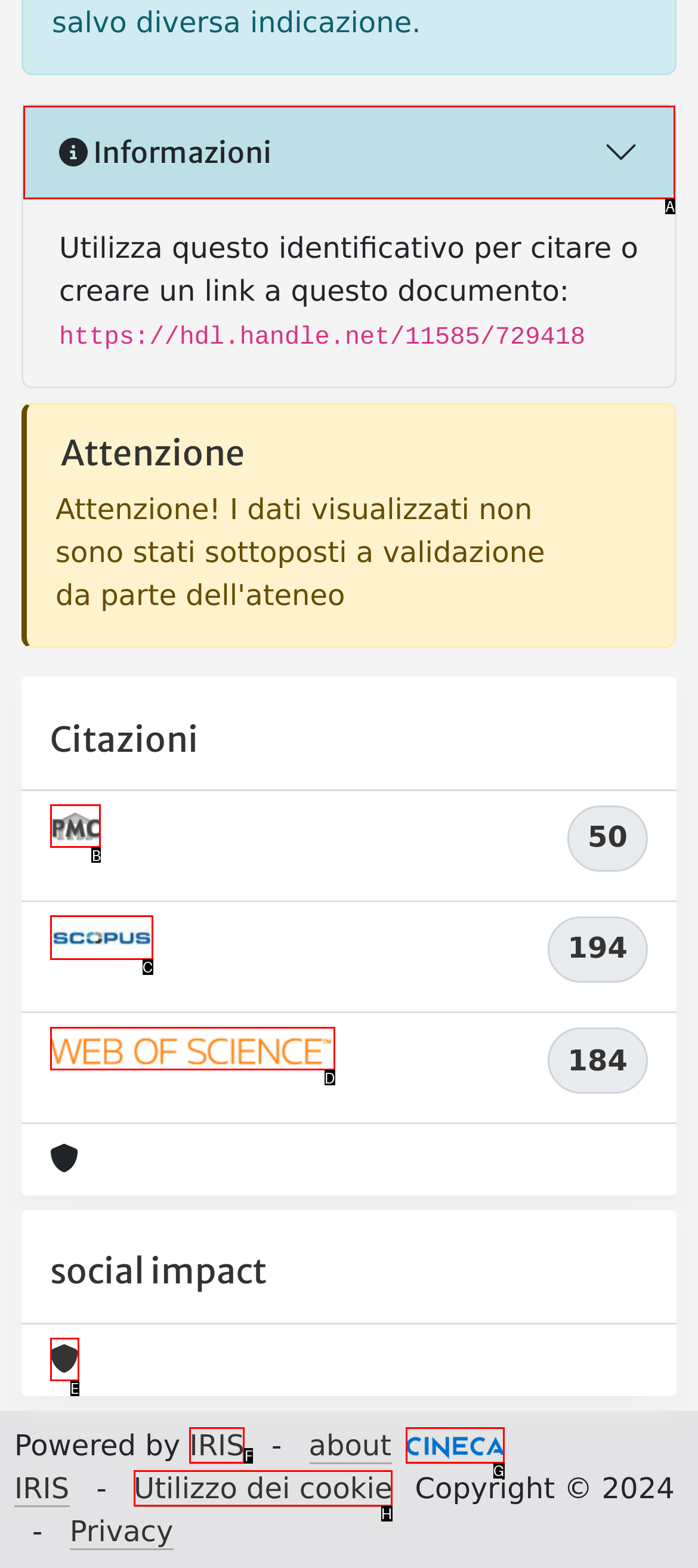Determine which UI element I need to click to achieve the following task: Visit Scopus page Provide your answer as the letter of the selected option.

C